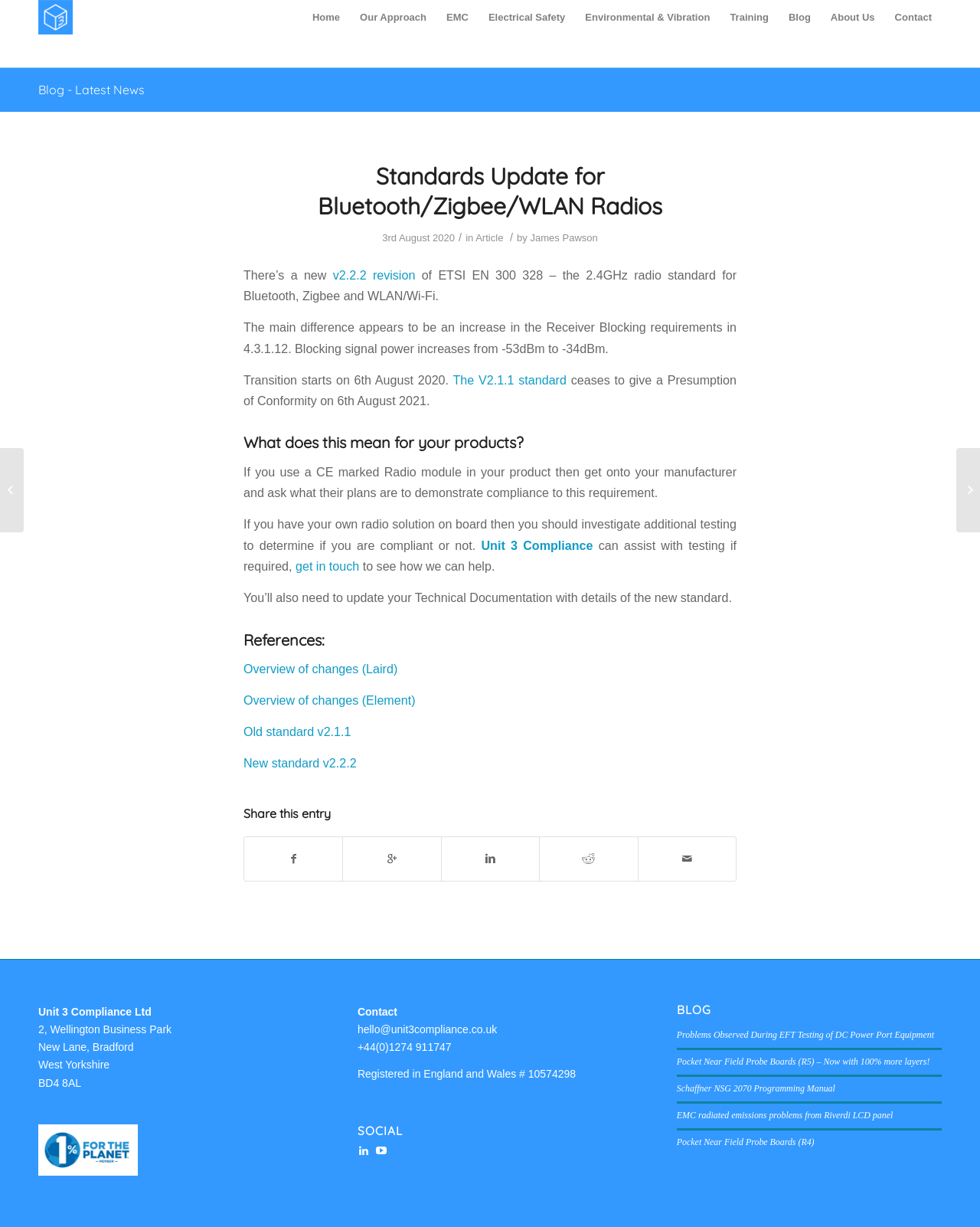Extract the main title from the webpage.

Standards Update for Bluetooth/Zigbee/WLAN Radios